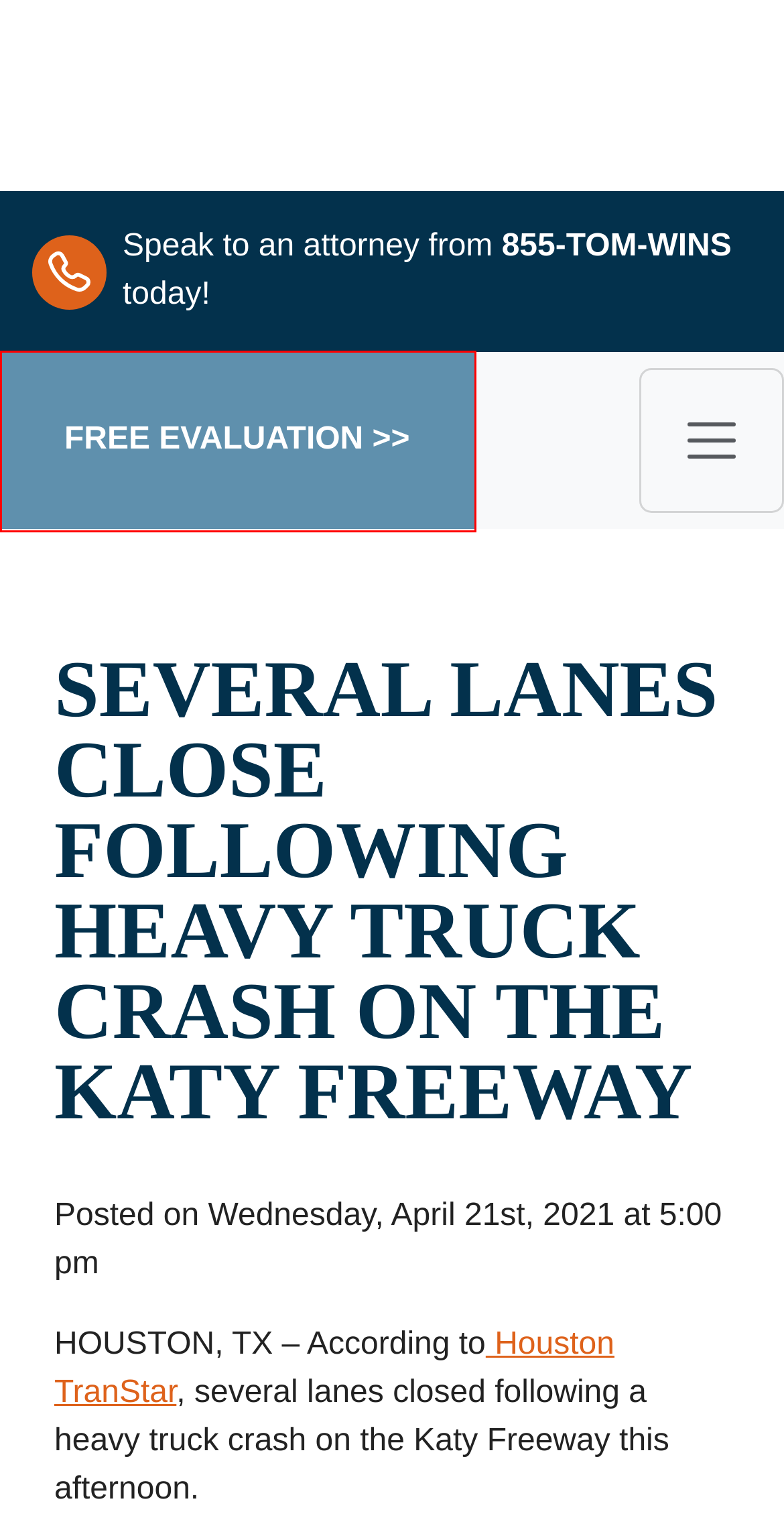Please examine the screenshot provided, which contains a red bounding box around a UI element. Select the webpage description that most accurately describes the new page displayed after clicking the highlighted element. Here are the candidates:
A. About Our Personal Injury Law Firm | Attorney Tom
B. Houston TranStar - Incidents/Road Closures
C. Resources | Attorney Tom
D. Contact Us | Attorney Tom
E. Attorney Tom | Attorney Tom
F. Privacy Policy | Attorney Tom
G. Our Wins | Attorney Tom
H. Testimonials, Former Clients | Attorney Tom

D